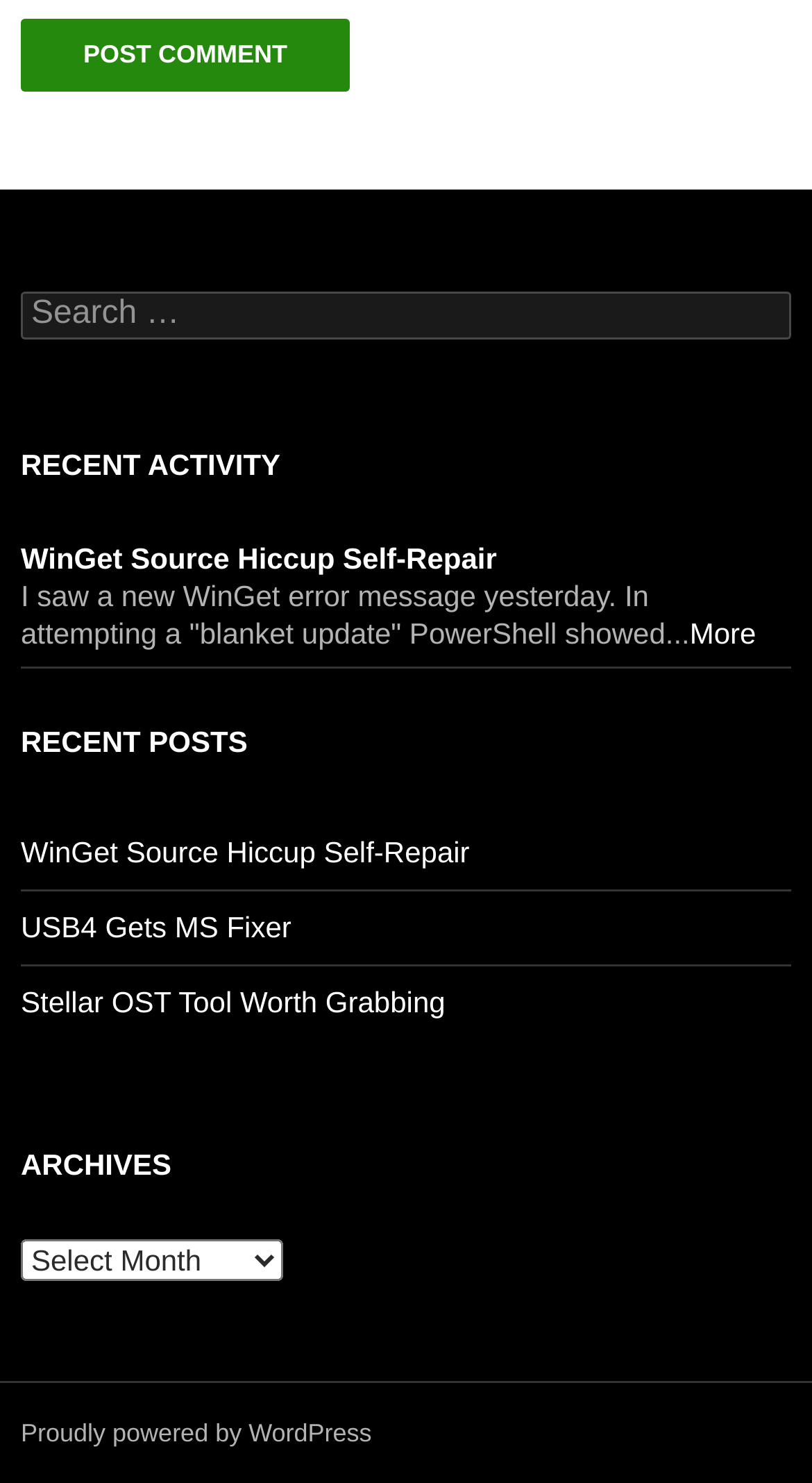How many recent posts are listed?
Provide a detailed and extensive answer to the question.

I found a section with a heading 'RECENT POSTS' and it contains three links with bounding box coordinates [0.026, 0.564, 0.578, 0.586], [0.026, 0.614, 0.359, 0.637], and [0.026, 0.665, 0.548, 0.687], indicating that there are three recent posts listed.